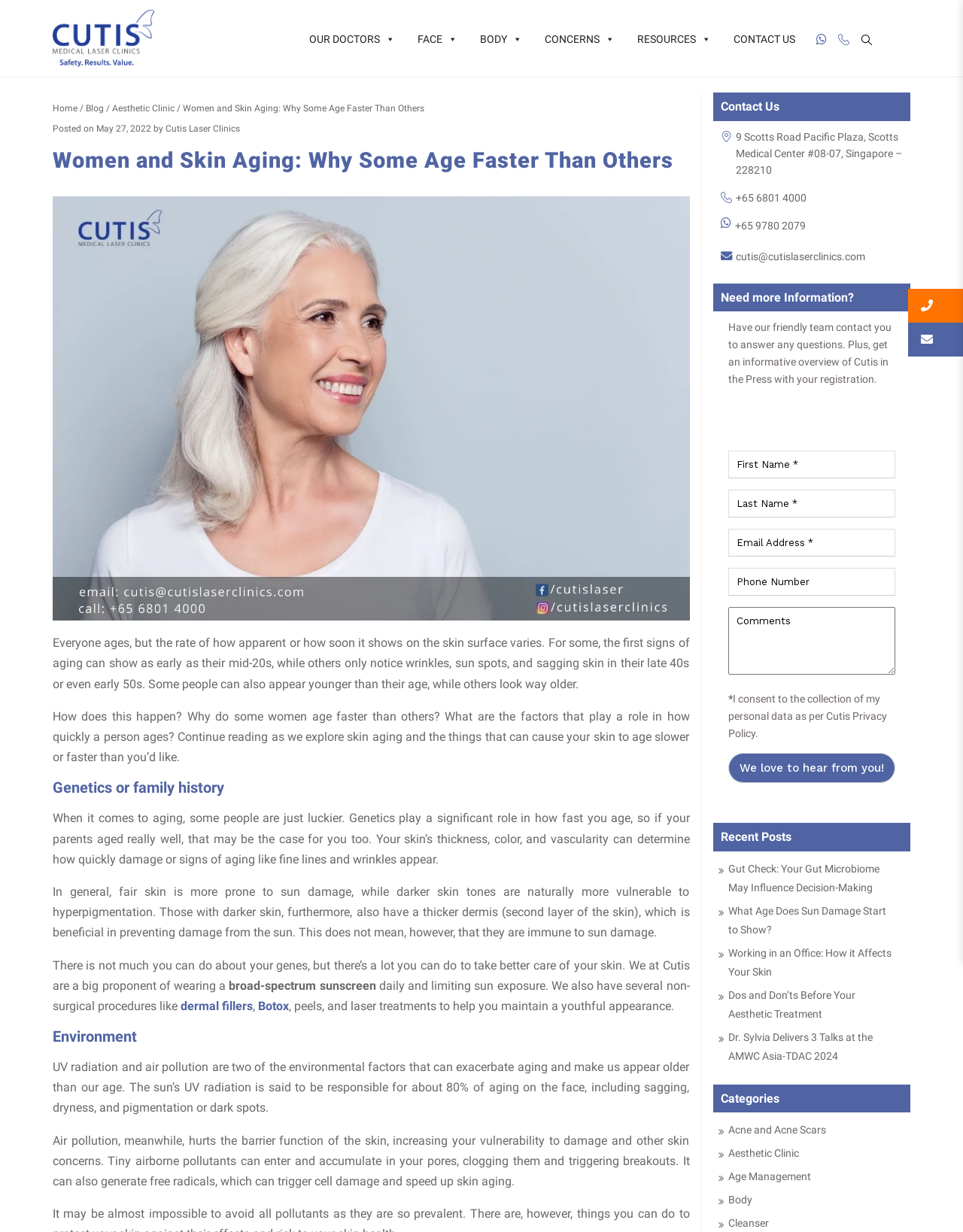Provide the text content of the webpage's main heading.

Women and Skin Aging: Why Some Age Faster Than Others